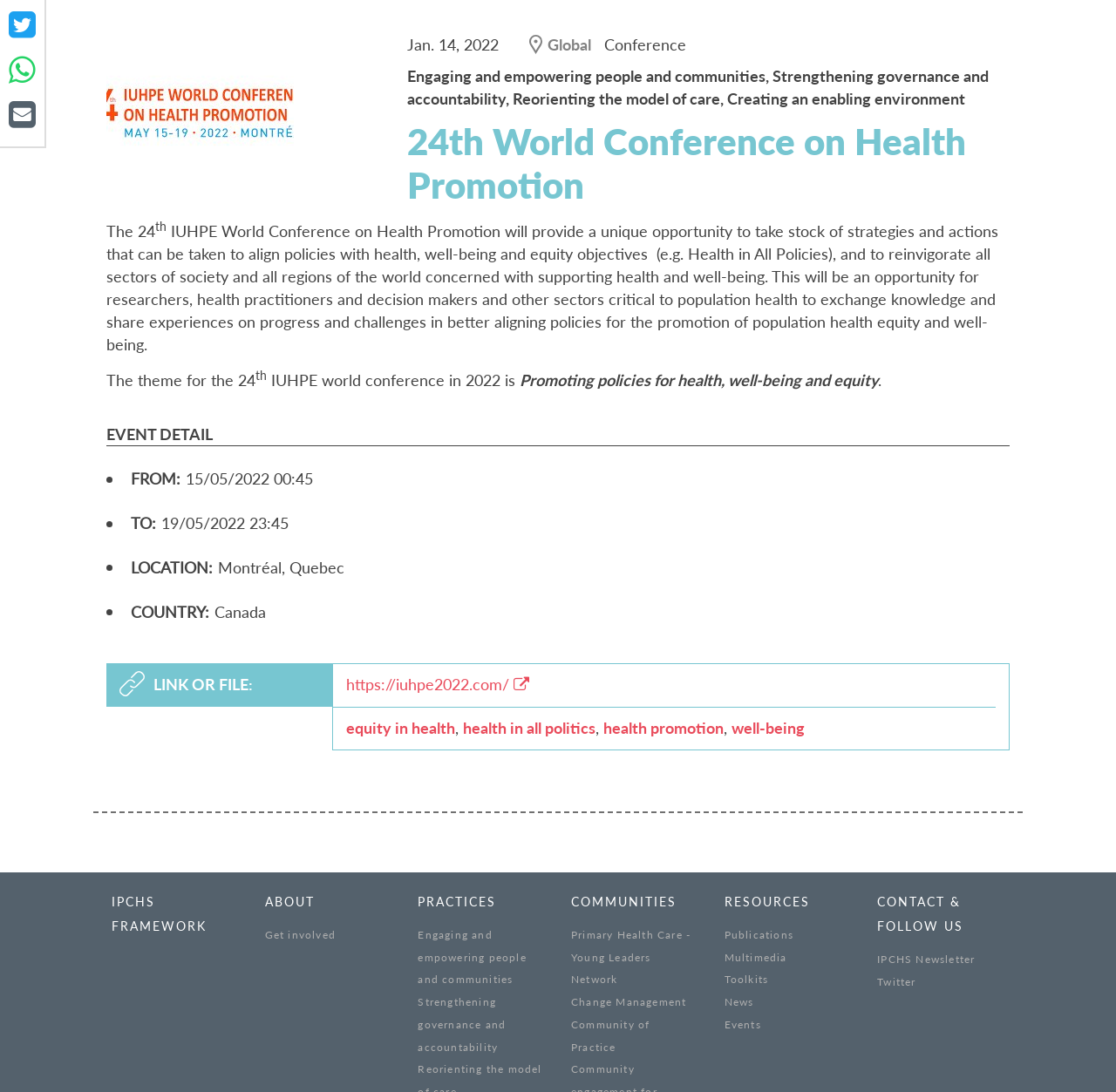Locate the bounding box of the UI element with the following description: "Contact & Follow us".

[0.786, 0.819, 0.864, 0.855]